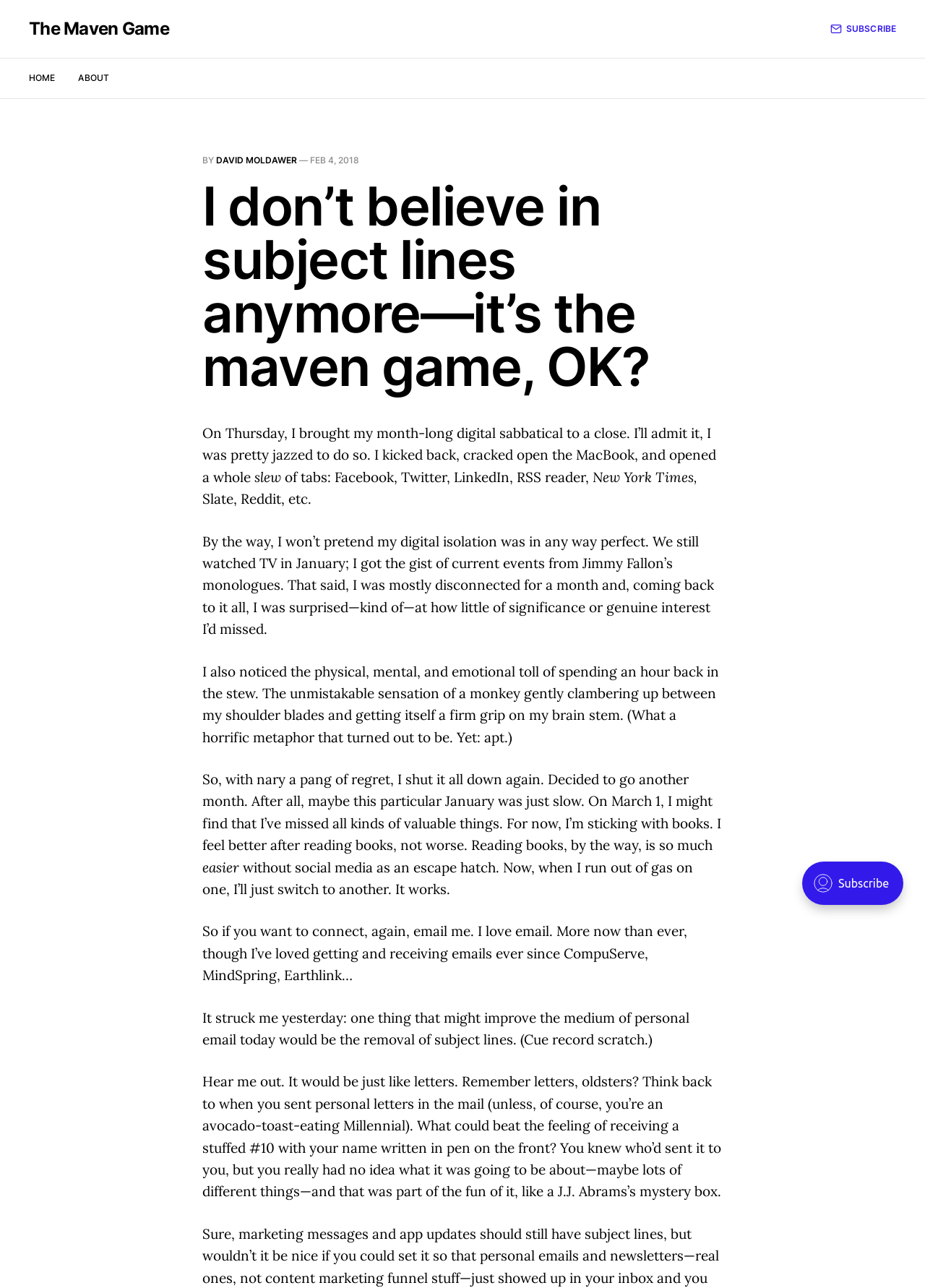Locate the bounding box of the UI element based on this description: "The Maven Game". Provide four float numbers between 0 and 1 as [left, top, right, bottom].

[0.031, 0.016, 0.183, 0.029]